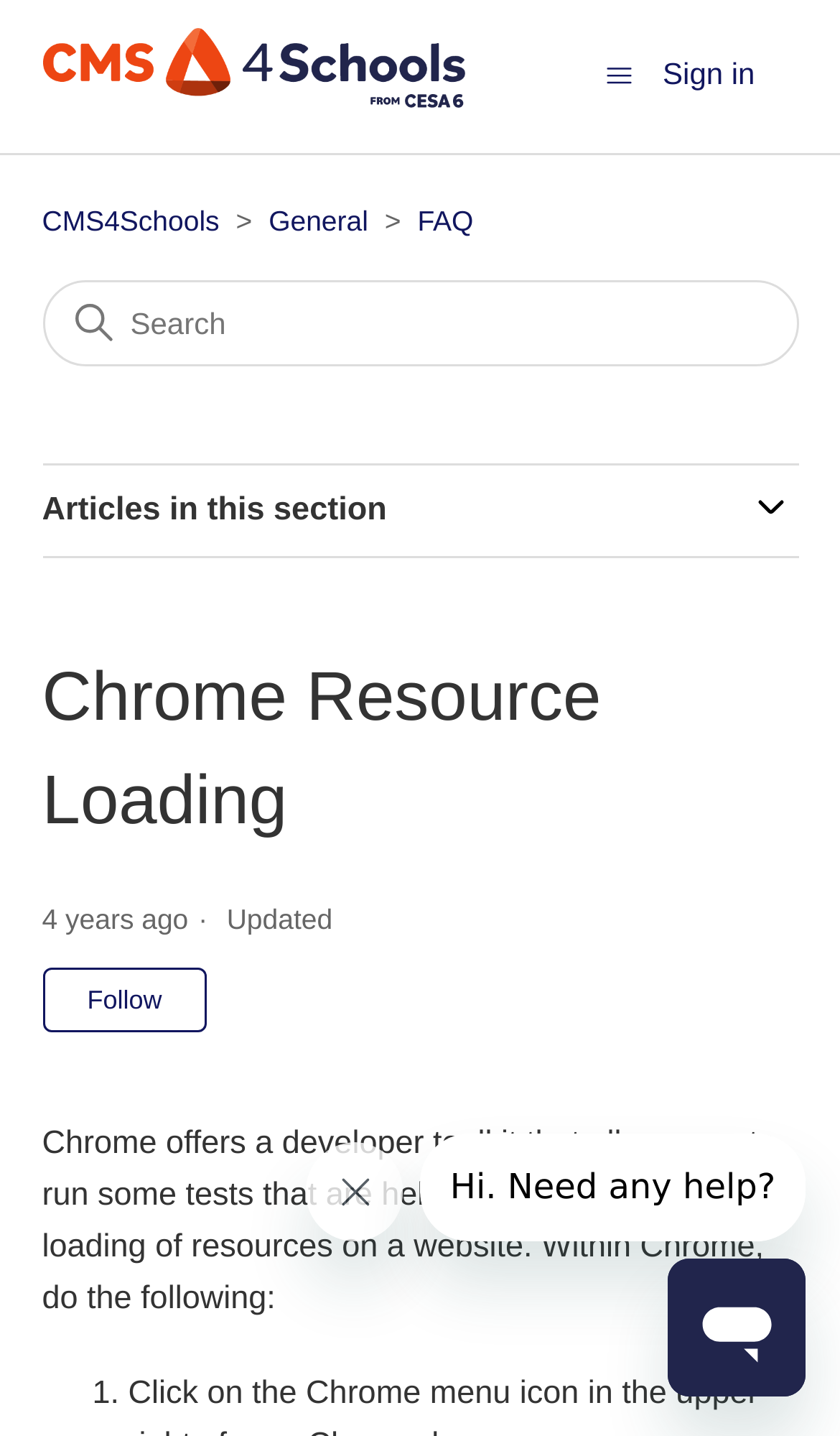Indicate the bounding box coordinates of the element that needs to be clicked to satisfy the following instruction: "Sign in". The coordinates should be four float numbers between 0 and 1, i.e., [left, top, right, bottom].

[0.789, 0.036, 0.95, 0.068]